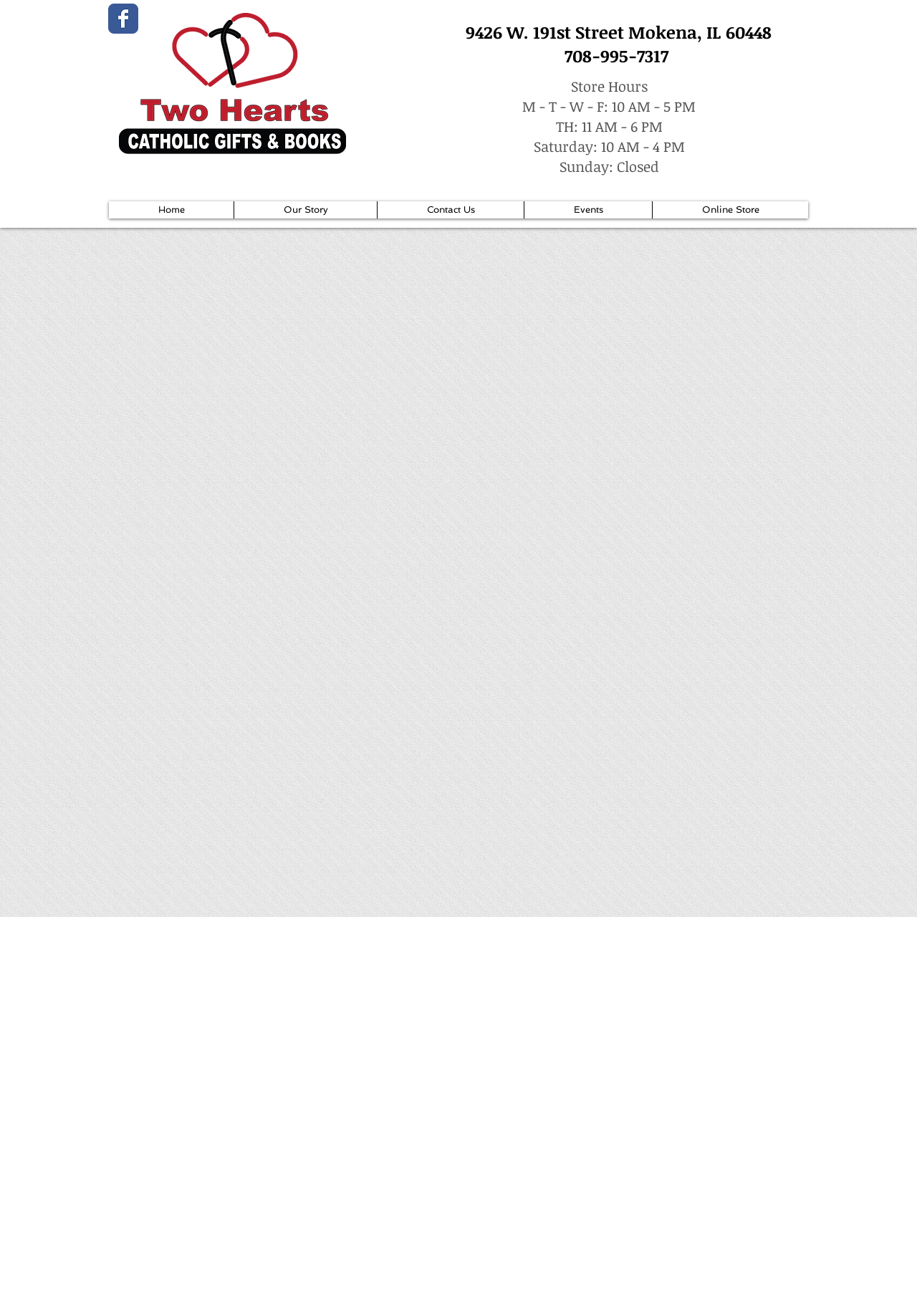How many navigation links are there?
Examine the screenshot and reply with a single word or phrase.

5